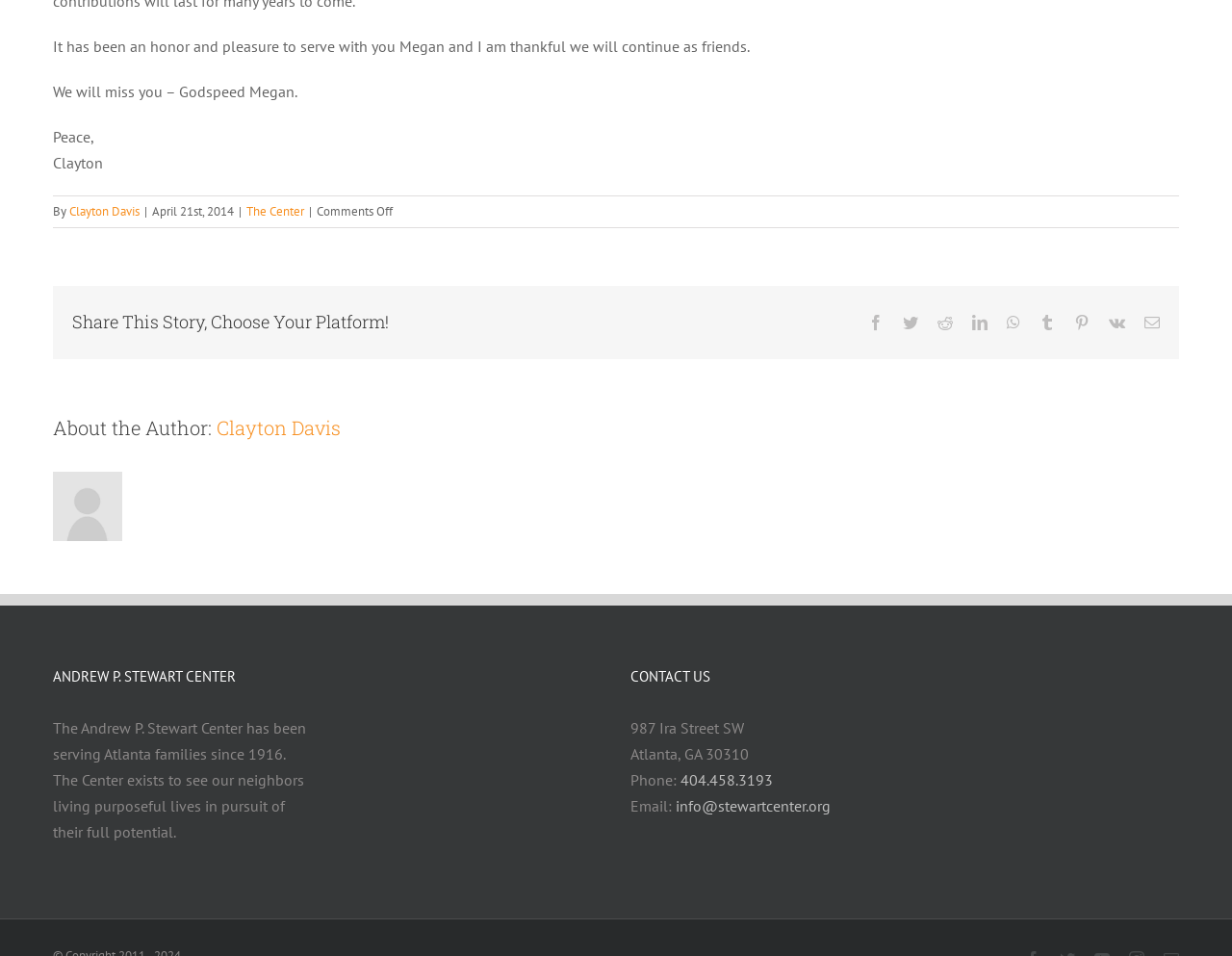Determine the bounding box for the UI element as described: "CONTACT US". The coordinates should be represented as four float numbers between 0 and 1, formatted as [left, top, right, bottom].

None